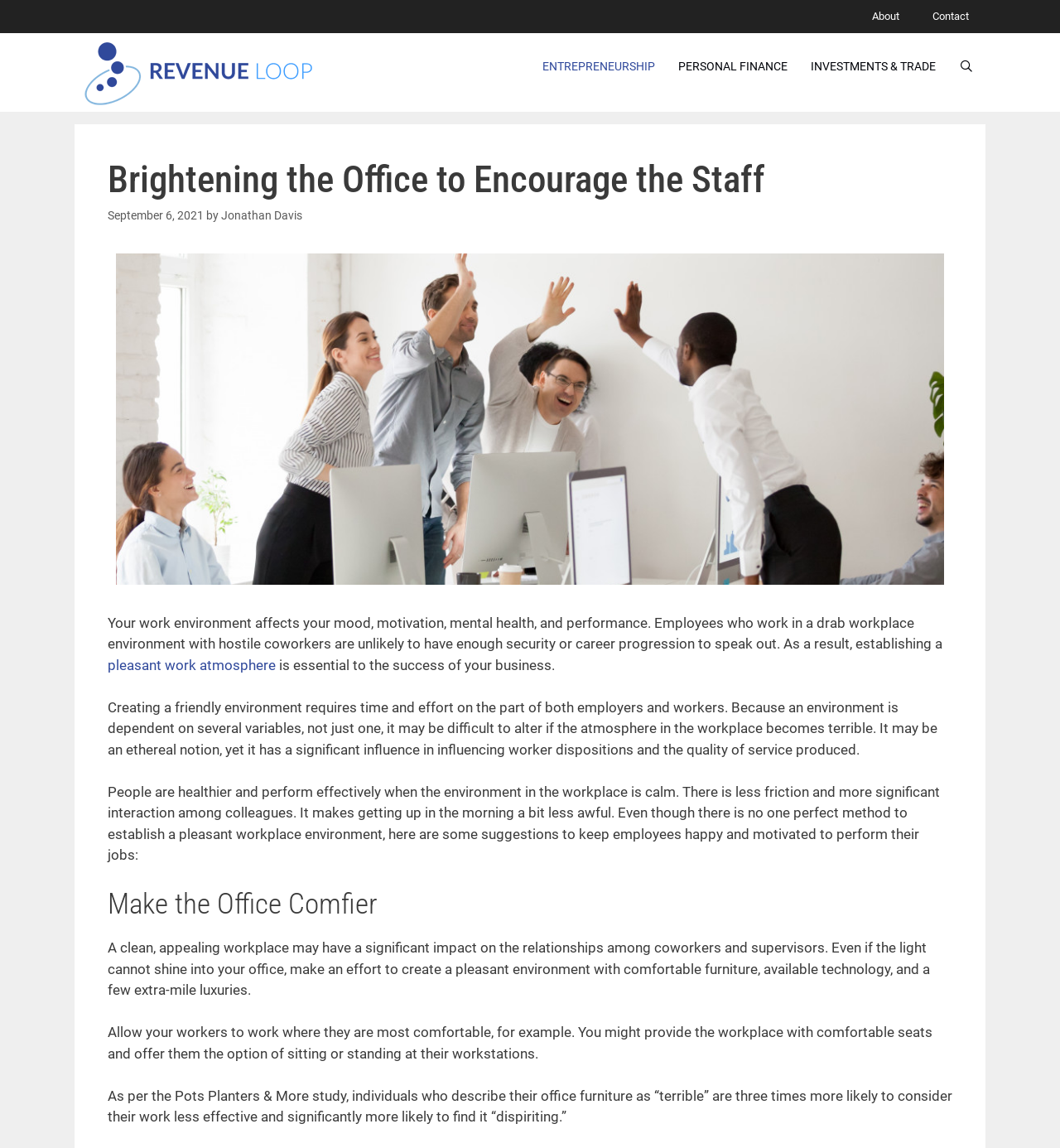Locate the heading on the webpage and return its text.

Brightening the Office to Encourage the Staff